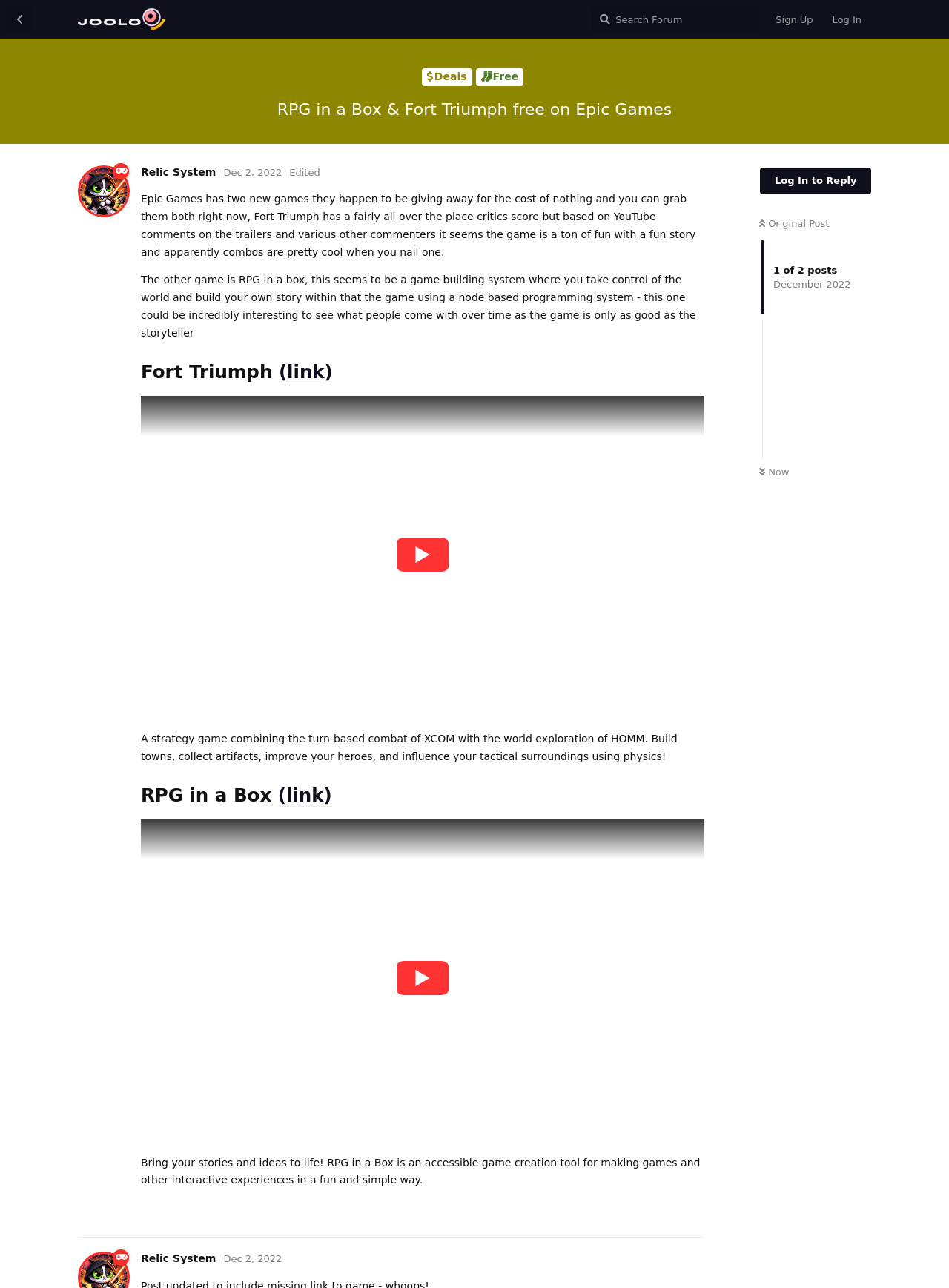Please identify the bounding box coordinates of the element I need to click to follow this instruction: "Log in".

[0.867, 0.005, 0.918, 0.026]